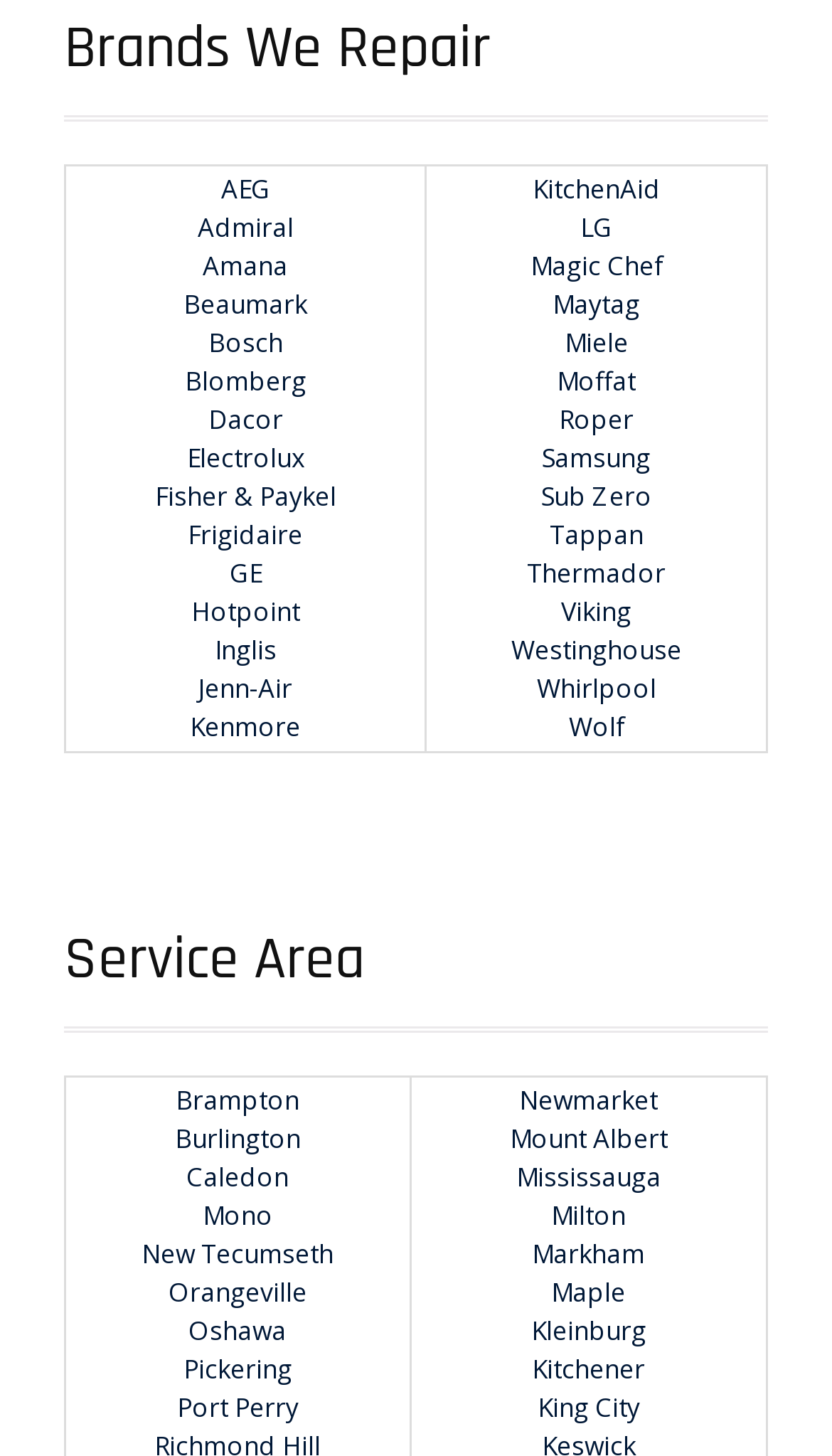Can you show the bounding box coordinates of the region to click on to complete the task described in the instruction: "Learn about repair options for Whirlpool"?

[0.645, 0.461, 0.789, 0.485]